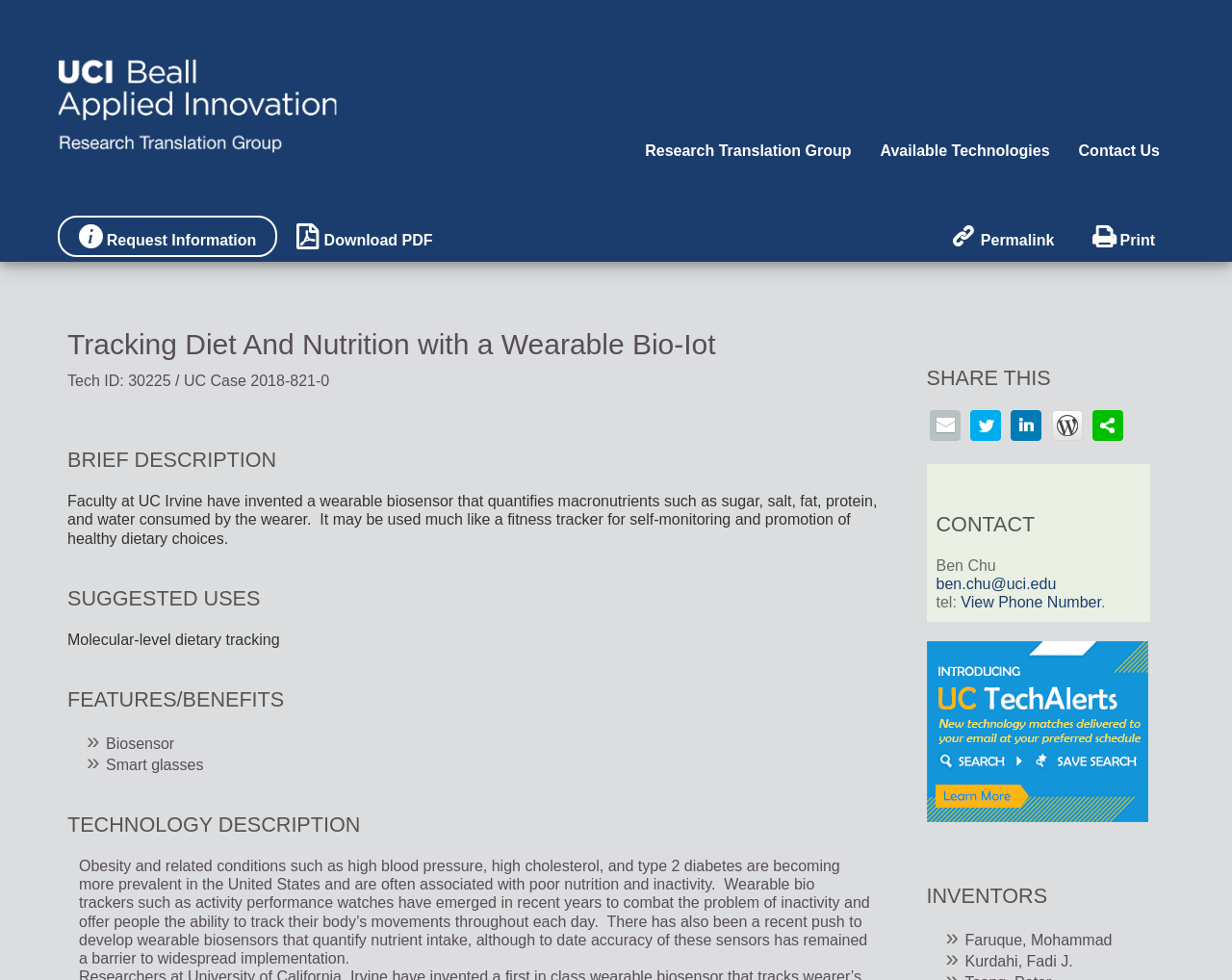What is the name of one of the inventors of the wearable biosensor?
Please use the image to deliver a detailed and complete answer.

According to the webpage, one of the inventors of the wearable biosensor is Faruque, Mohammad, whose name is listed under the 'INVENTORS' section.